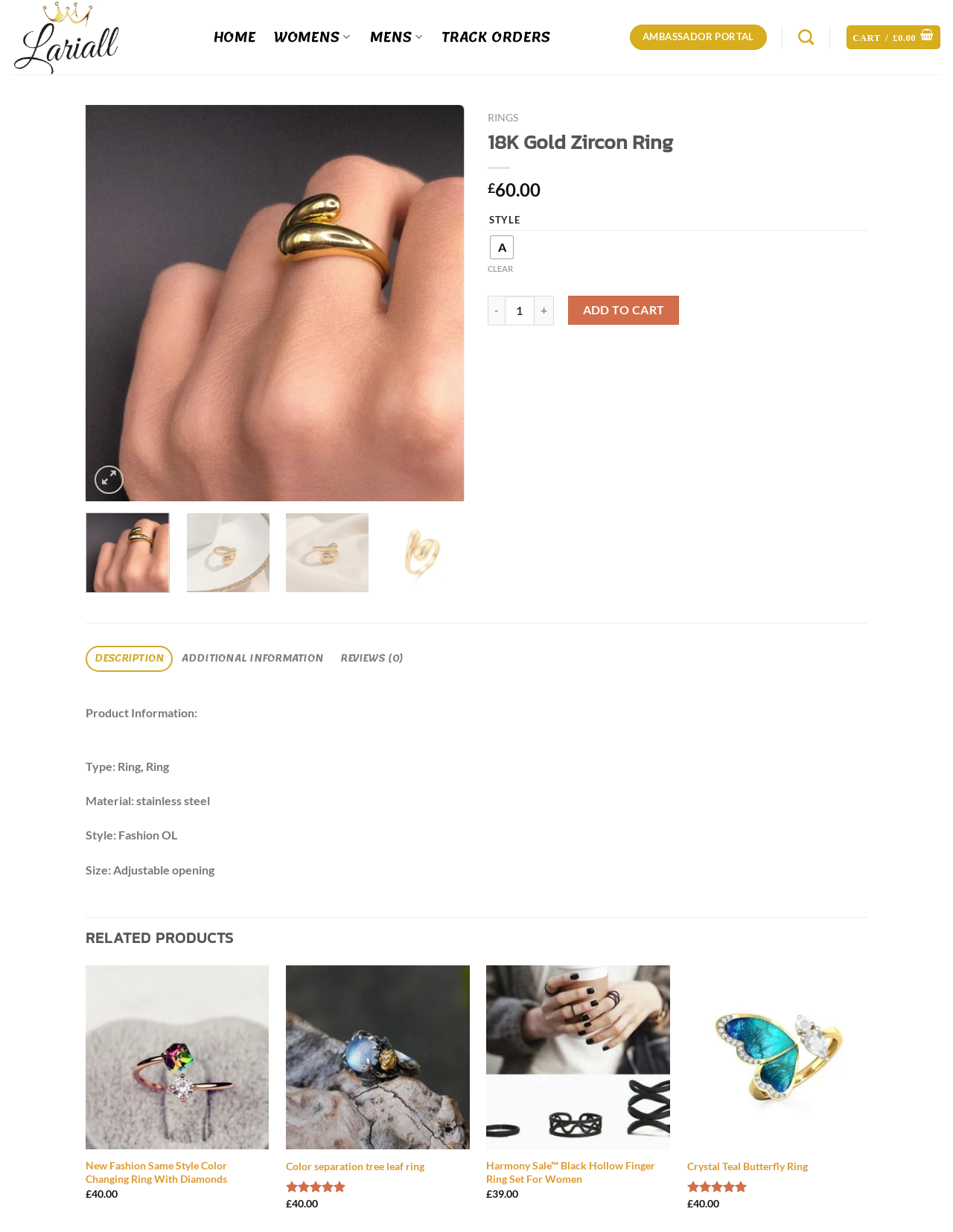Please identify the bounding box coordinates of the element that needs to be clicked to execute the following command: "Click on the 'RELATED PRODUCTS' link". Provide the bounding box using four float numbers between 0 and 1, formatted as [left, top, right, bottom].

[0.09, 0.745, 0.91, 0.778]